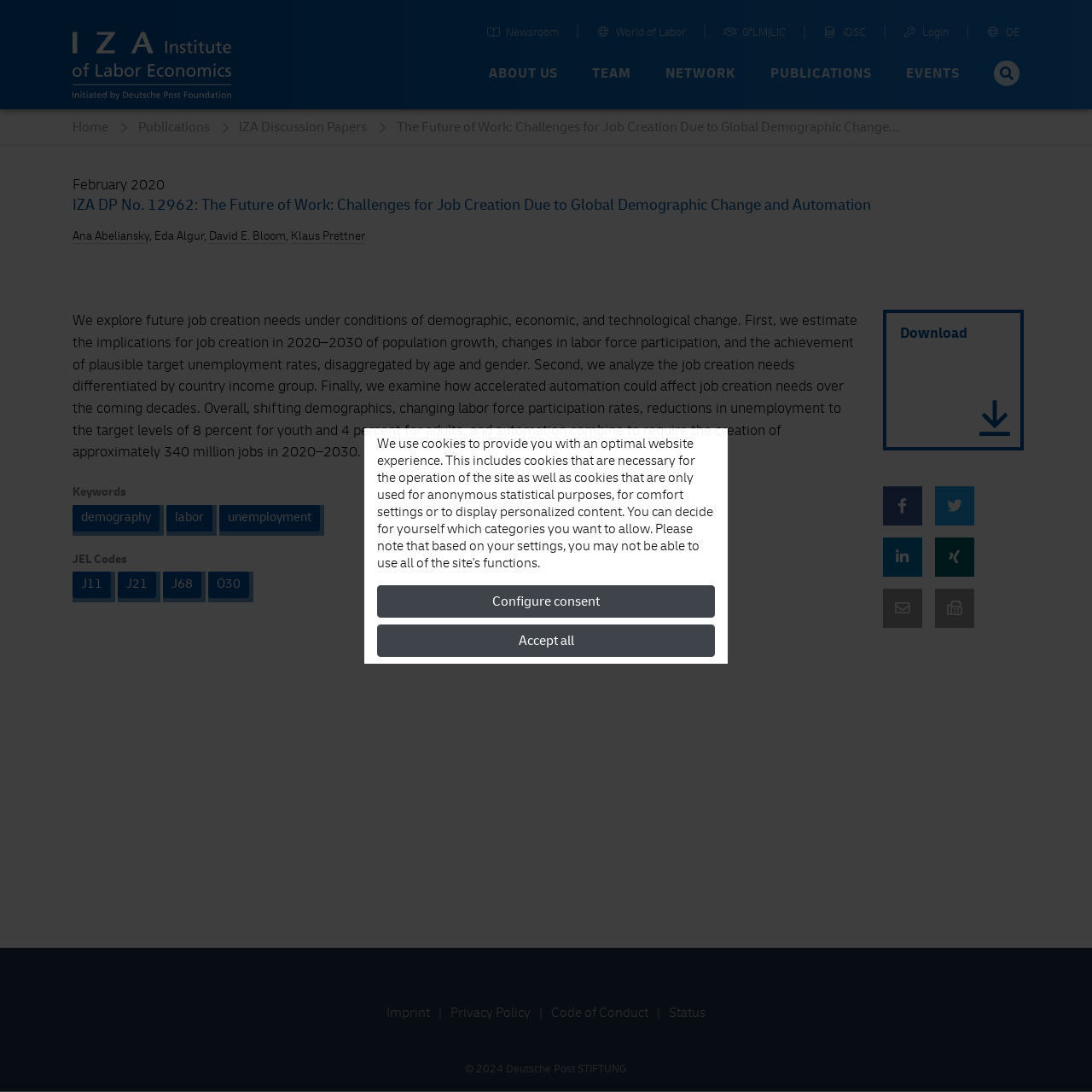Identify the bounding box coordinates for the region of the element that should be clicked to carry out the instruction: "View IZA Discussion Papers". The bounding box coordinates should be four float numbers between 0 and 1, i.e., [left, top, right, bottom].

[0.219, 0.109, 0.363, 0.124]